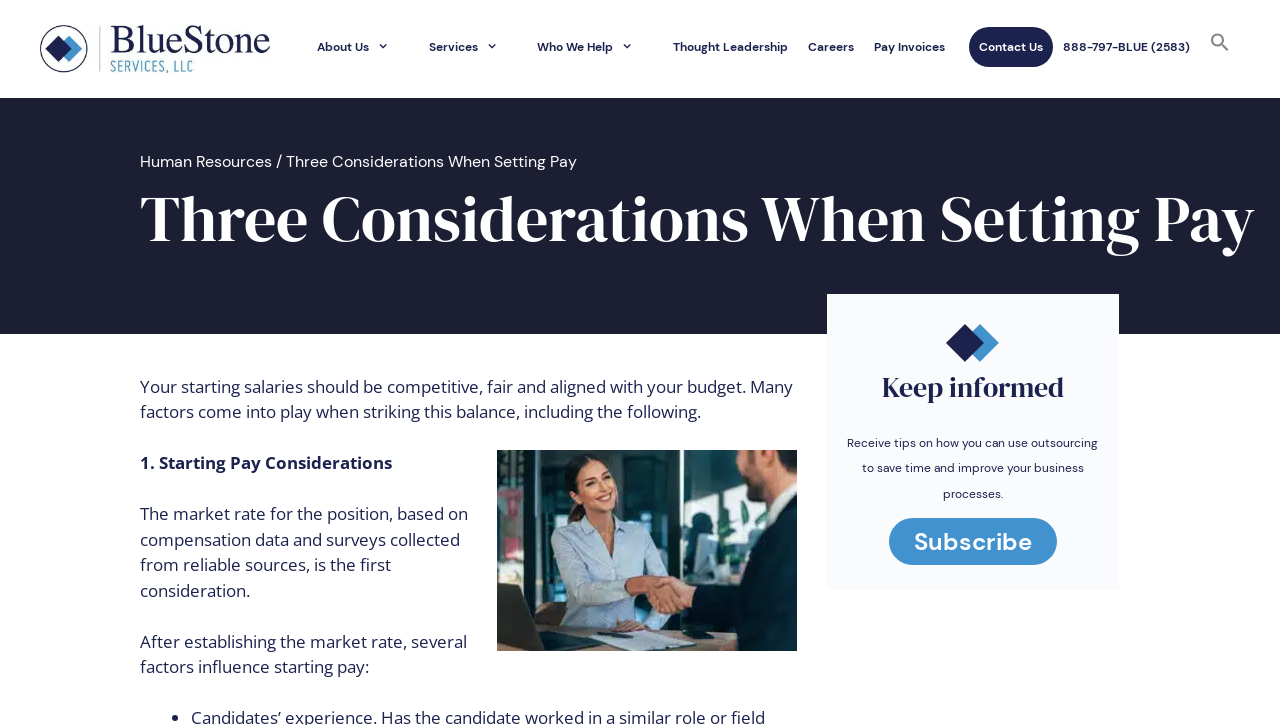Please study the image and answer the question comprehensively:
How many images are there on the webpage?

There are two images on the webpage: the company logo in the banner section, and an image in the middle of the webpage, which is not described by any text.